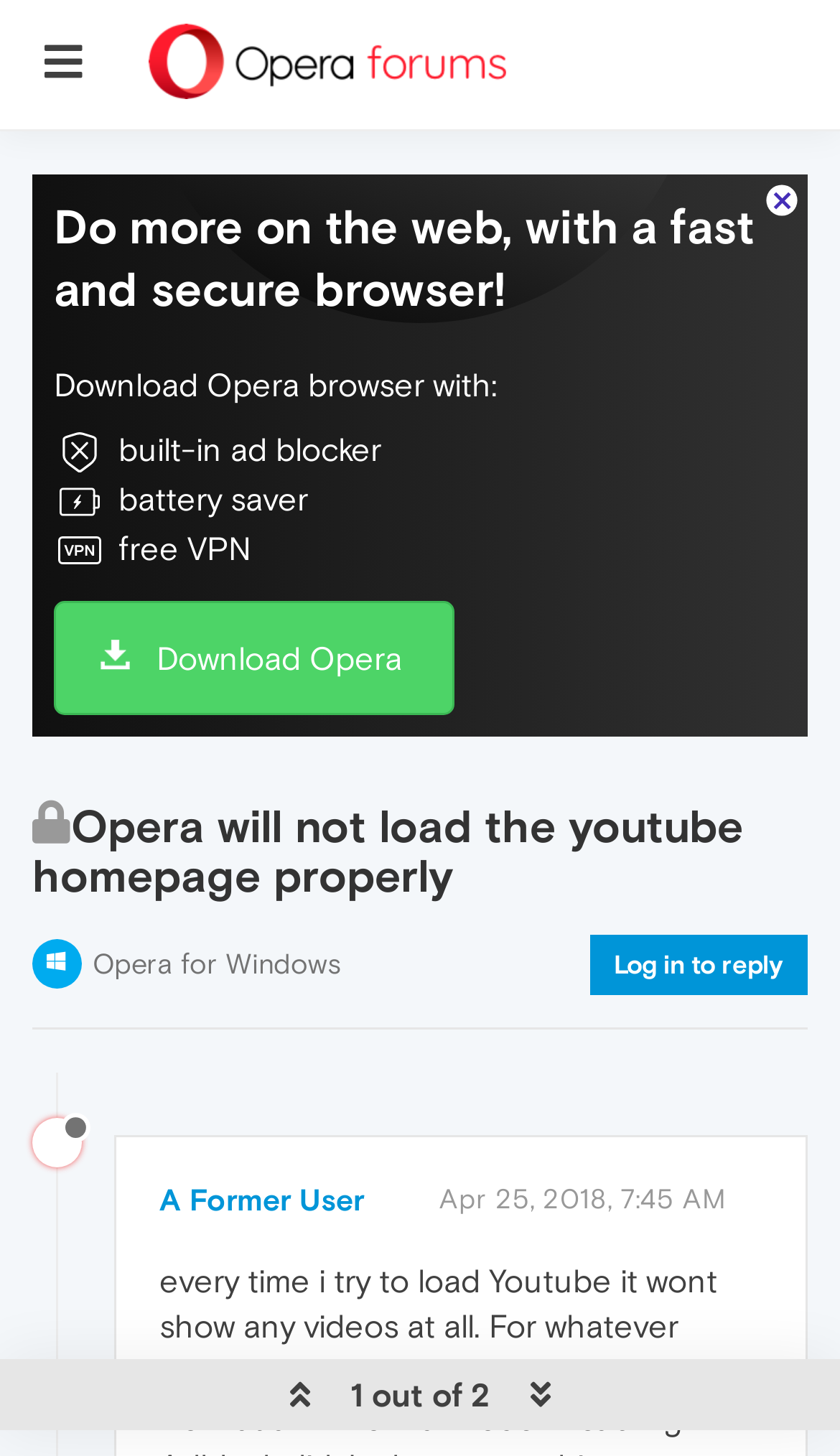How many features of the browser are listed?
Respond to the question with a single word or phrase according to the image.

3